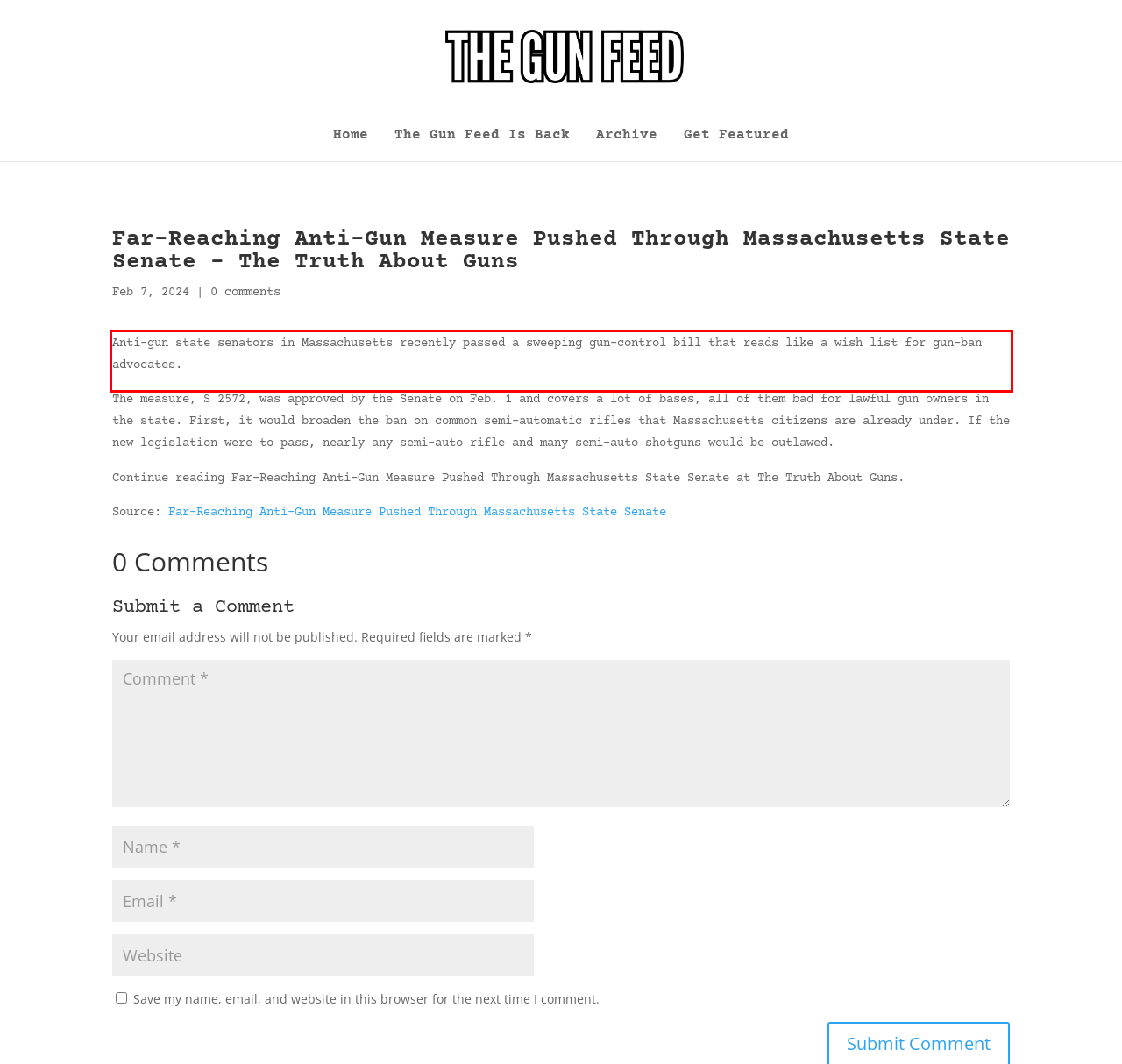You are presented with a webpage screenshot featuring a red bounding box. Perform OCR on the text inside the red bounding box and extract the content.

Anti-gun state senators in Massachusetts recently passed a sweeping gun-control bill that reads like a wish list for gun-ban advocates.